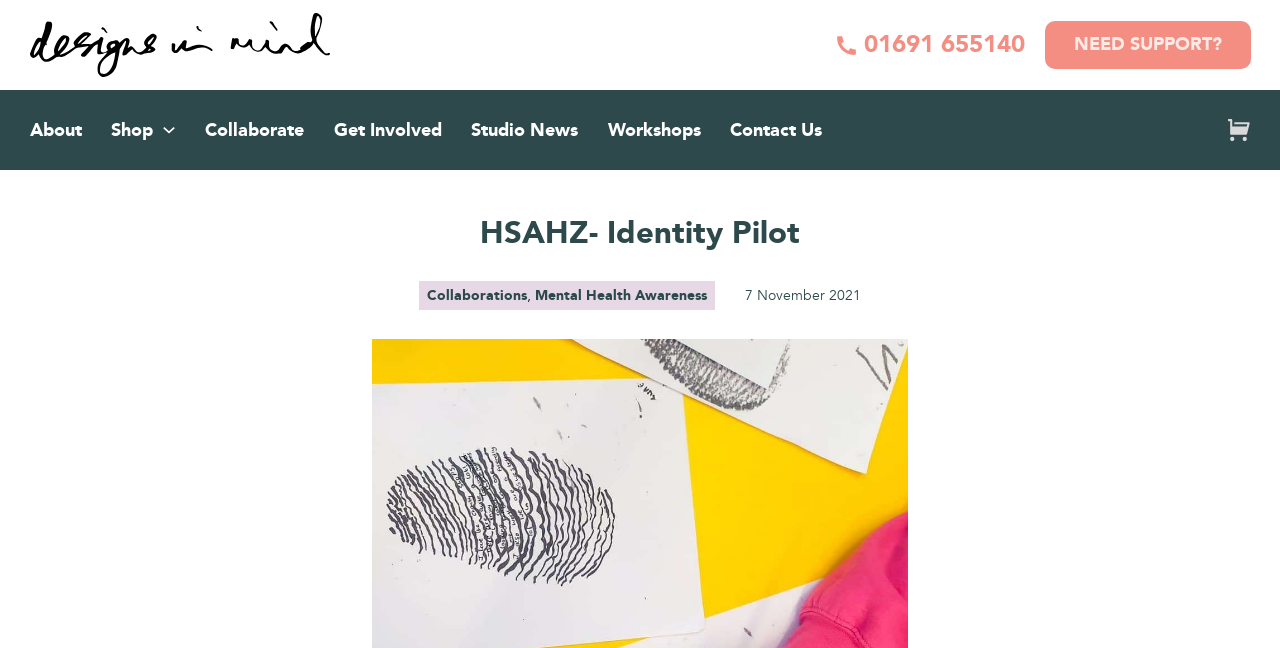Using the information in the image, could you please answer the following question in detail:
What is the date of the latest article?

I found the date of the latest article below the main heading, which is '7 November 2021'.